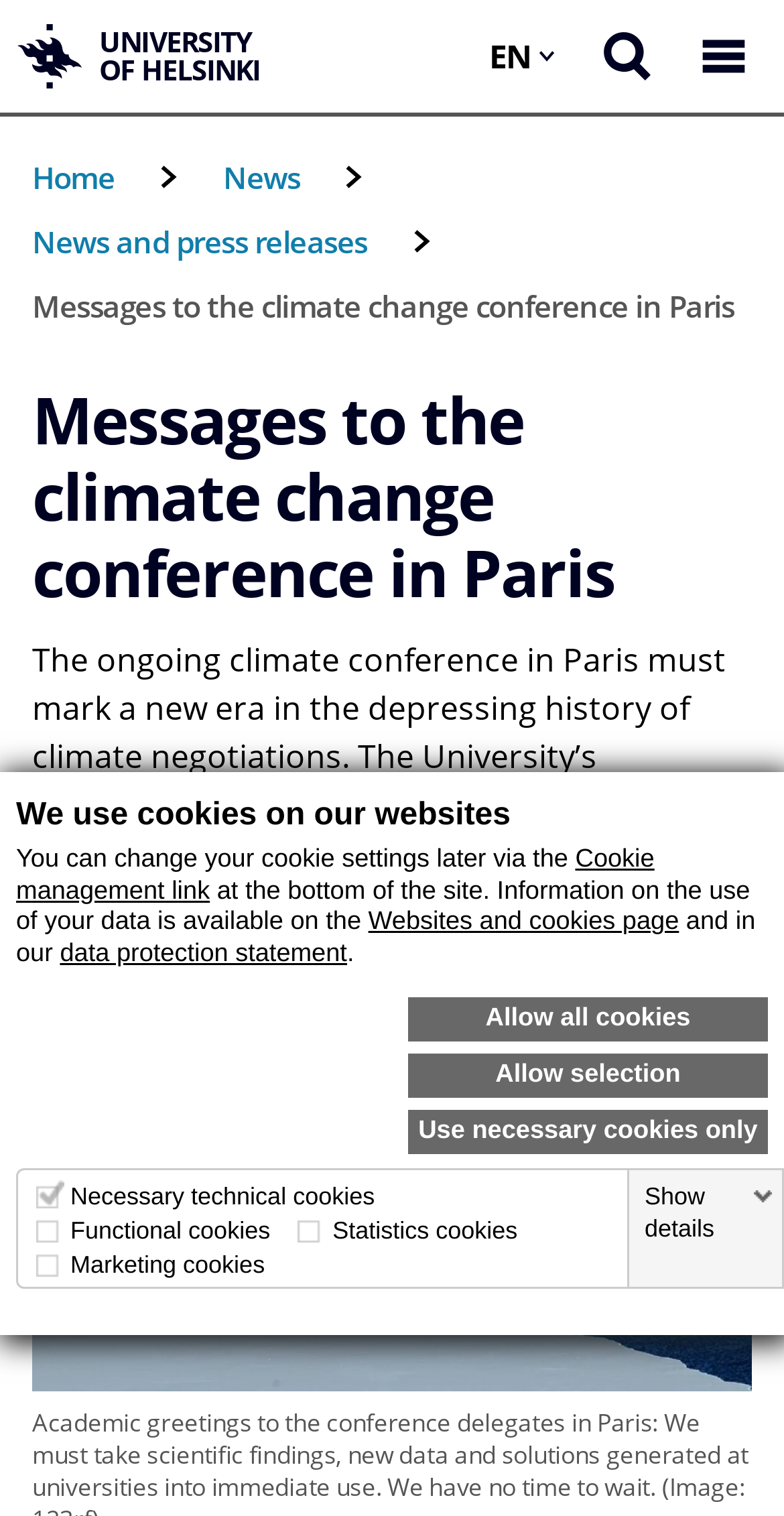Highlight the bounding box coordinates of the element that should be clicked to carry out the following instruction: "Open language menu". The coordinates must be given as four float numbers ranging from 0 to 1, i.e., [left, top, right, bottom].

[0.598, 0.0, 0.733, 0.074]